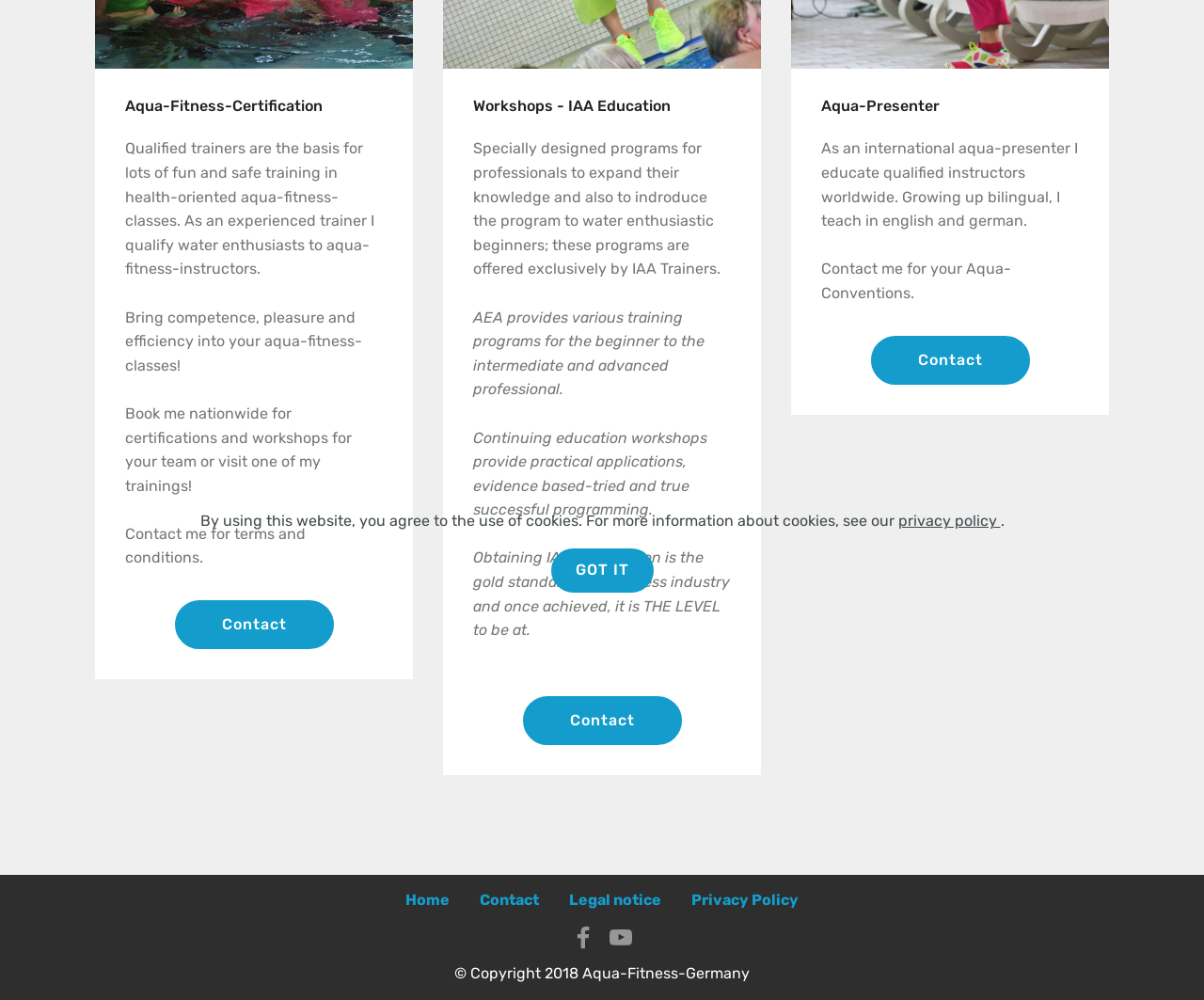Using the provided element description: "Home", determine the bounding box coordinates of the corresponding UI element in the screenshot.

[0.337, 0.891, 0.373, 0.909]